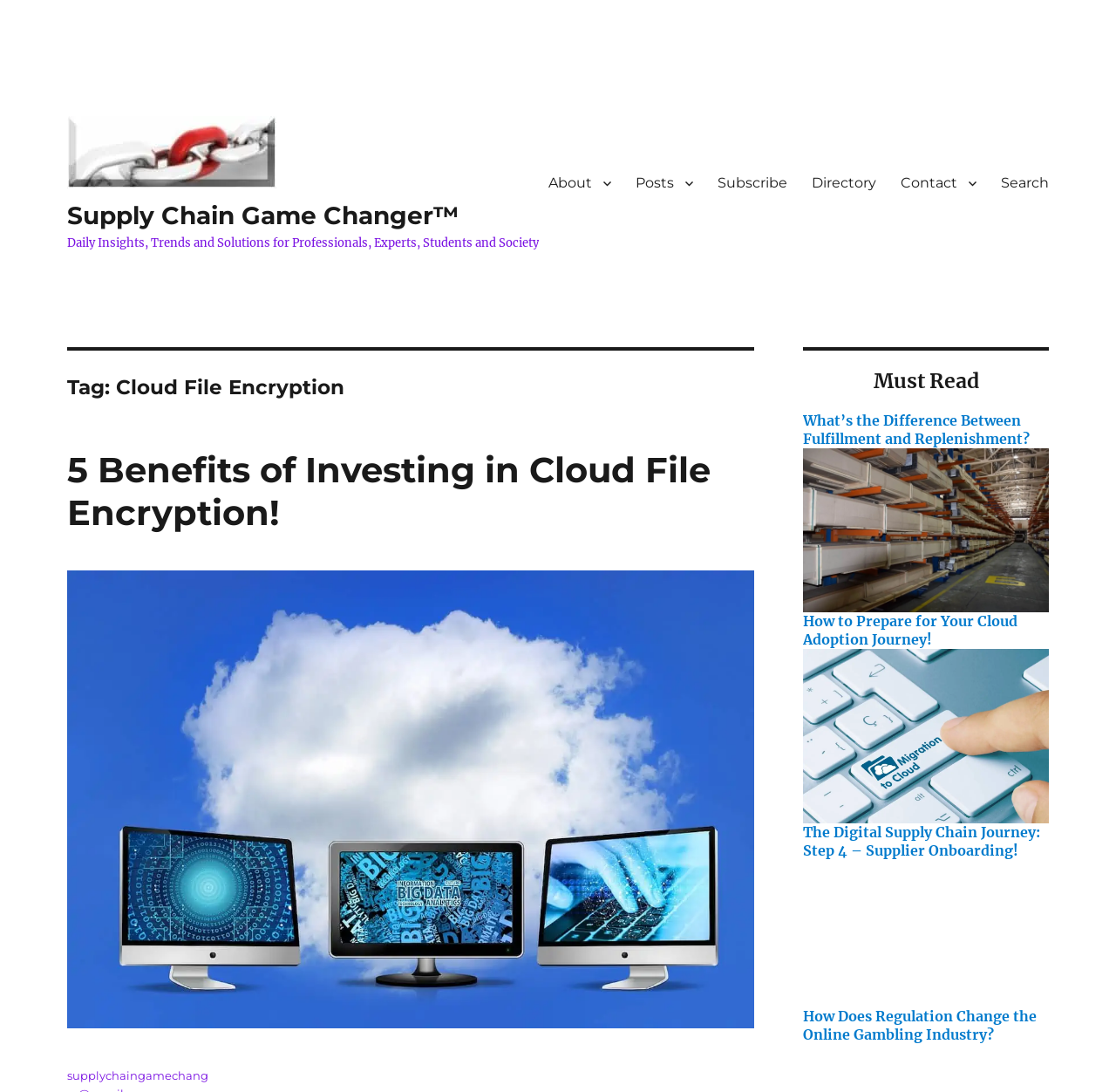What type of content is presented in the right-hand column?
Please provide a comprehensive and detailed answer to the question.

The right-hand column of the webpage contains a series of headings and links, which appear to be summaries of articles or blog posts. These summaries are accompanied by images and provide a brief overview of the content, allowing users to quickly scan and access relevant information.